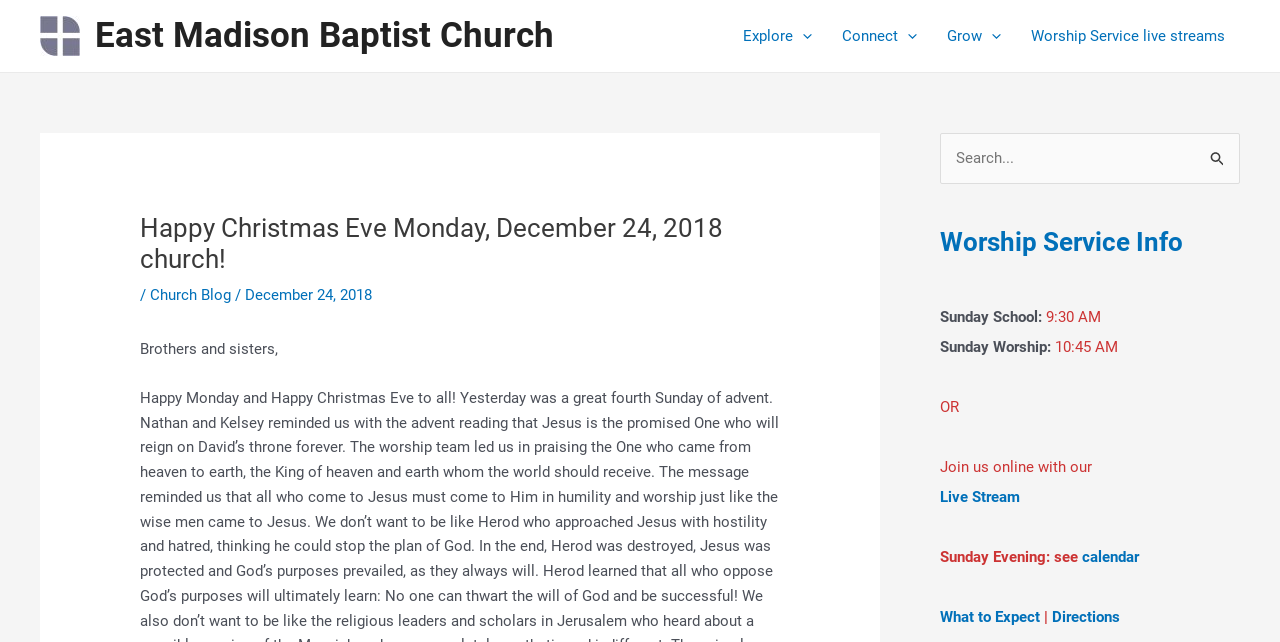Please reply to the following question using a single word or phrase: 
What time is Sunday School?

9:30 AM